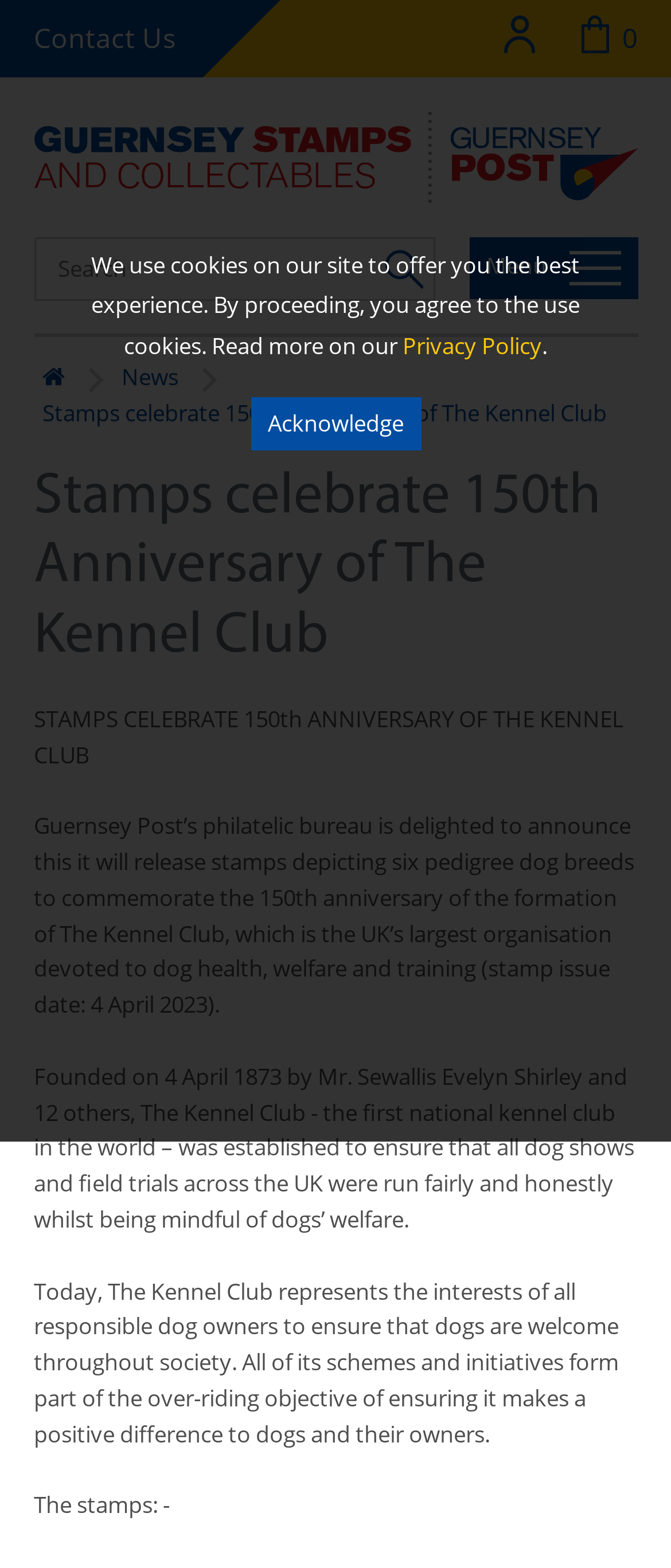Identify the bounding box coordinates of the clickable region required to complete the instruction: "Click the 'Contact Us' link". The coordinates should be given as four float numbers within the range of 0 and 1, i.e., [left, top, right, bottom].

[0.05, 0.012, 0.263, 0.036]